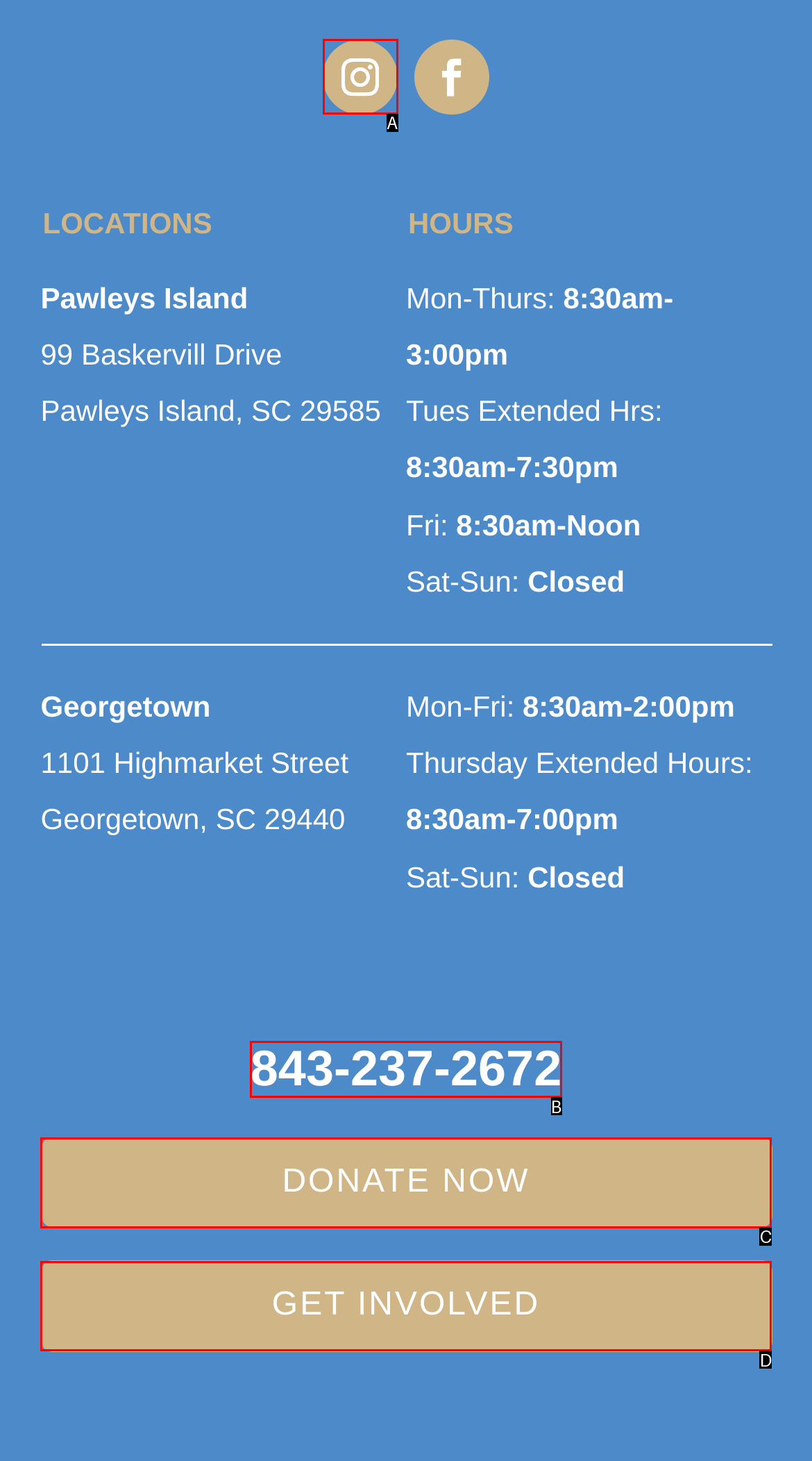Based on the description: Donate Now, select the HTML element that fits best. Provide the letter of the matching option.

C